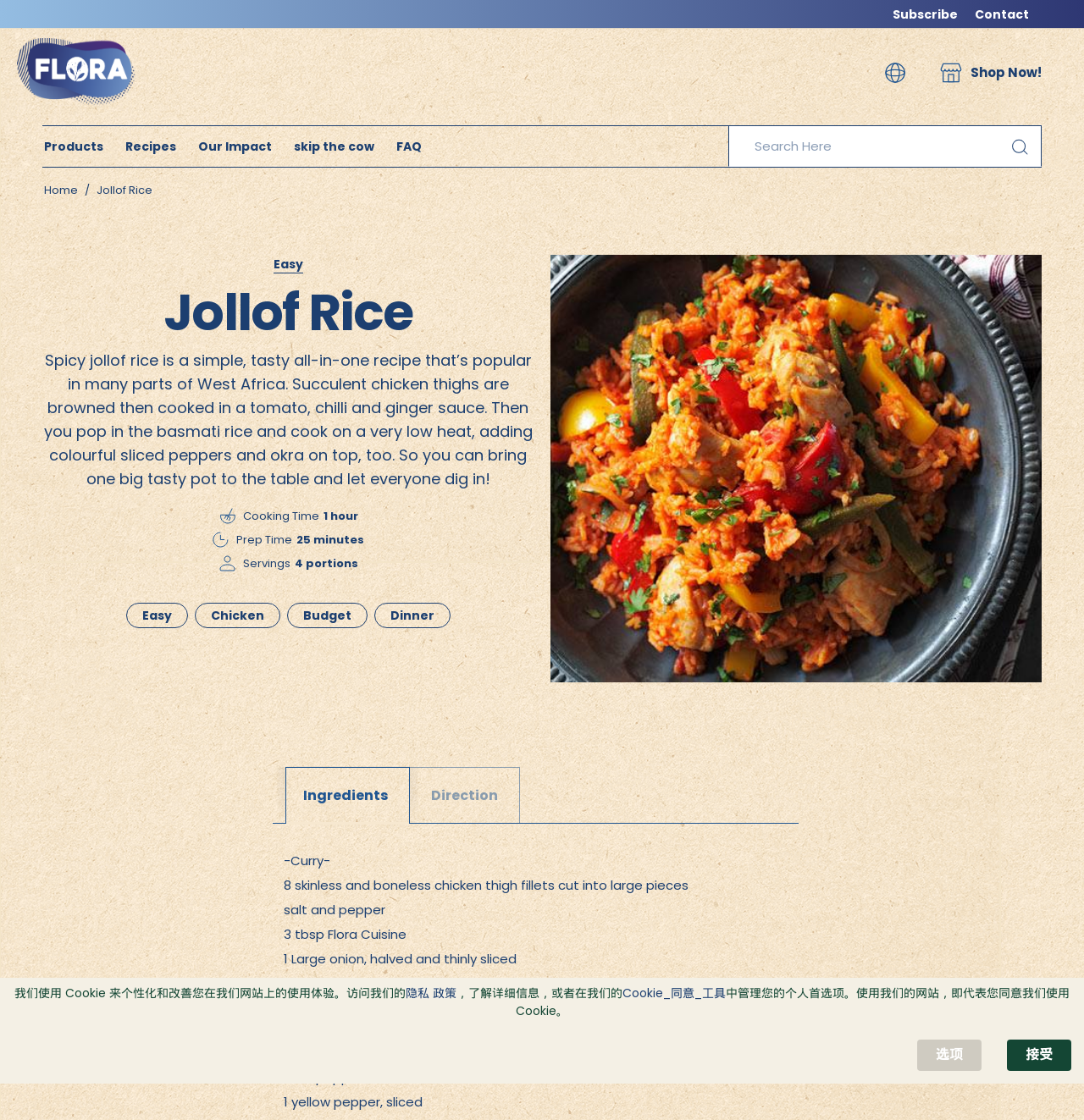Please give the bounding box coordinates of the area that should be clicked to fulfill the following instruction: "Click the 'Home' link". The coordinates should be in the format of four float numbers from 0 to 1, i.e., [left, top, right, bottom].

[0.041, 0.163, 0.072, 0.177]